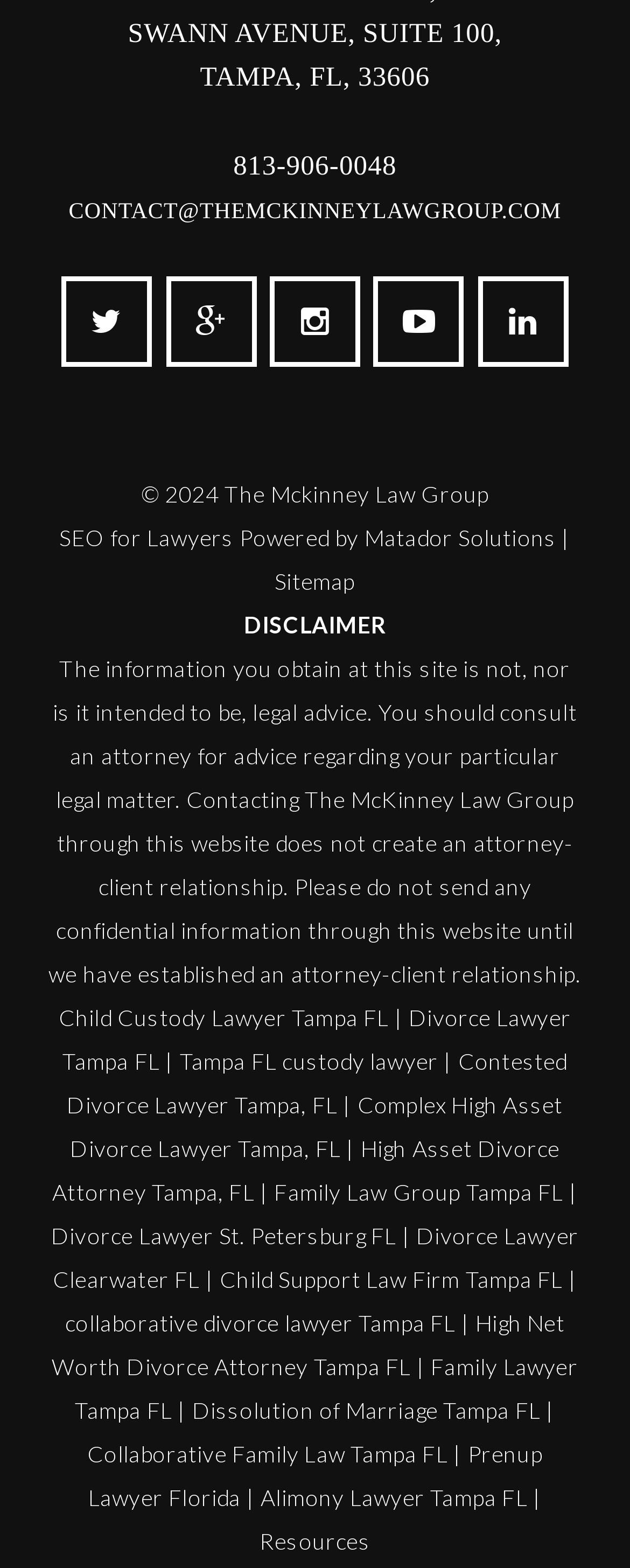Locate the bounding box coordinates of the region to be clicked to comply with the following instruction: "Get resources". The coordinates must be four float numbers between 0 and 1, in the form [left, top, right, bottom].

[0.412, 0.974, 0.588, 0.991]